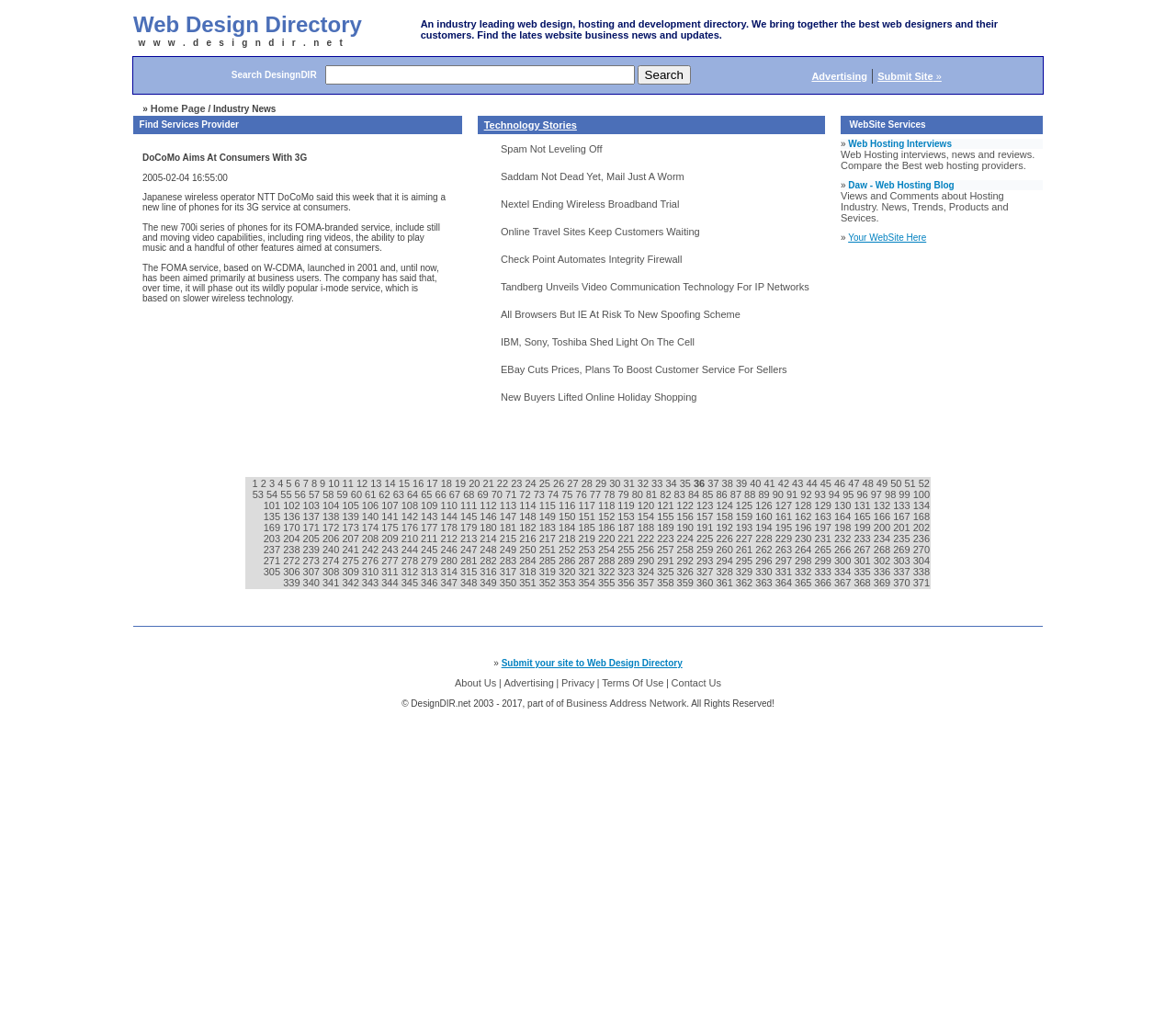Determine the bounding box coordinates of the clickable element necessary to fulfill the instruction: "Read Technology Stories". Provide the coordinates as four float numbers within the 0 to 1 range, i.e., [left, top, right, bottom].

[0.411, 0.115, 0.491, 0.126]